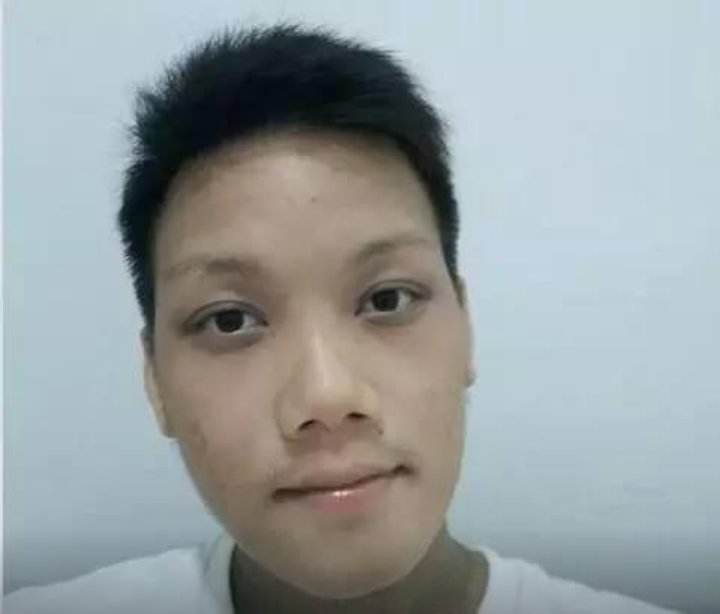What is the man wearing?
Refer to the screenshot and respond with a concise word or phrase.

A white shirt